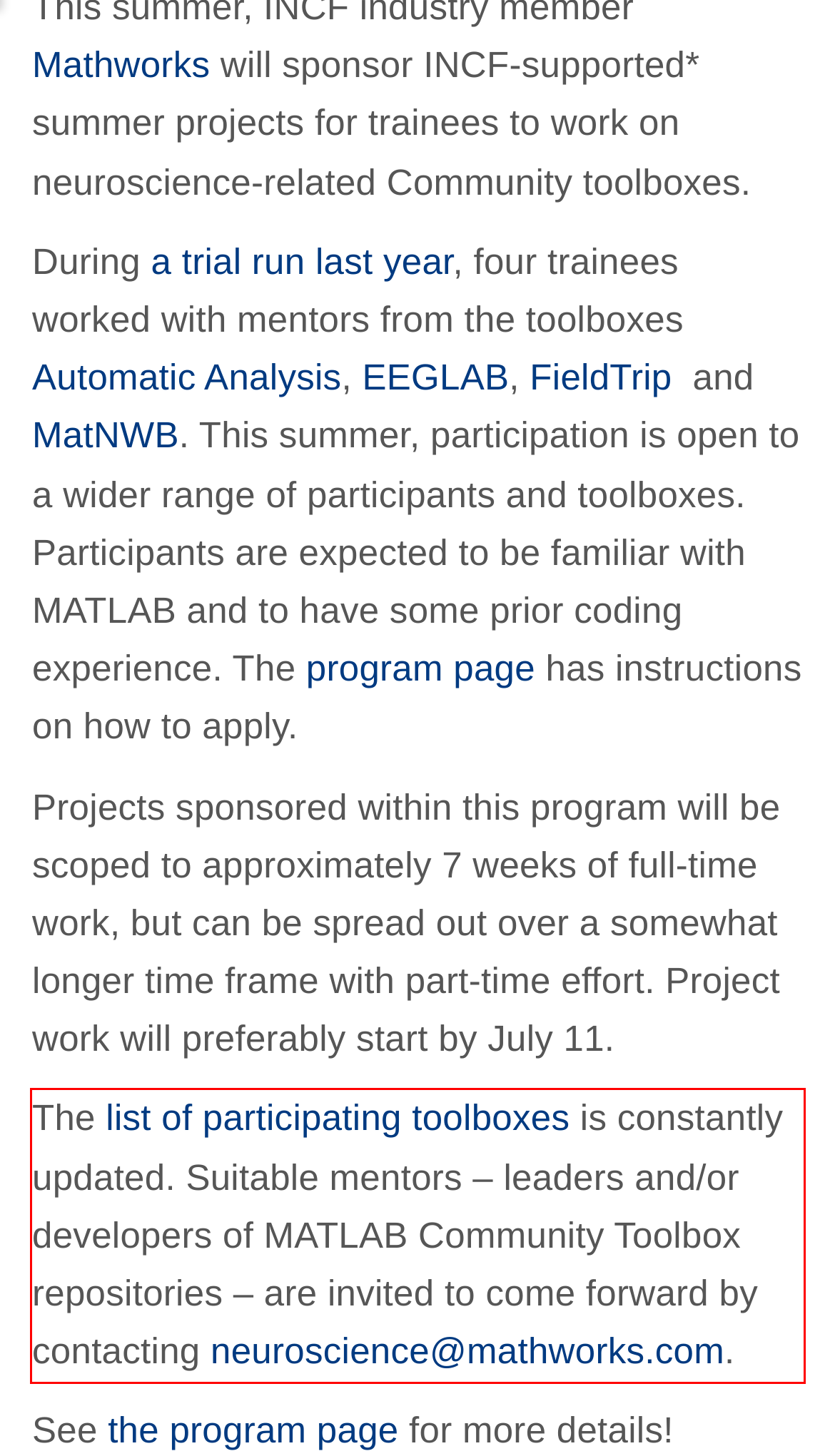Locate the red bounding box in the provided webpage screenshot and use OCR to determine the text content inside it.

The list of participating toolboxes is constantly updated. Suitable mentors – leaders and/or developers of MATLAB Community Toolbox repositories – are invited to come forward by contacting neuroscience@mathworks.com.